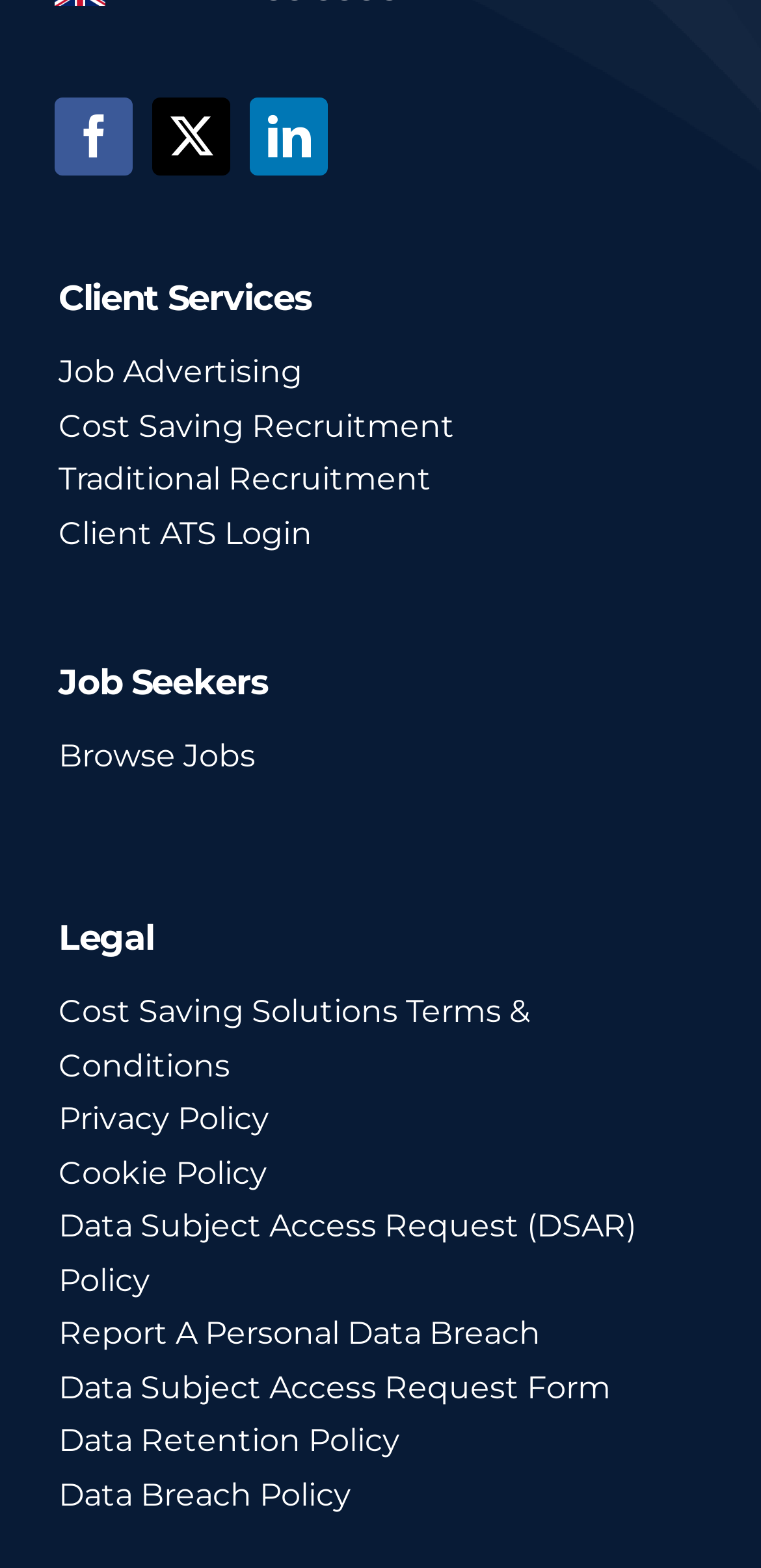Locate the bounding box coordinates of the element you need to click to accomplish the task described by this instruction: "Click on the 'Enlarge' link".

None